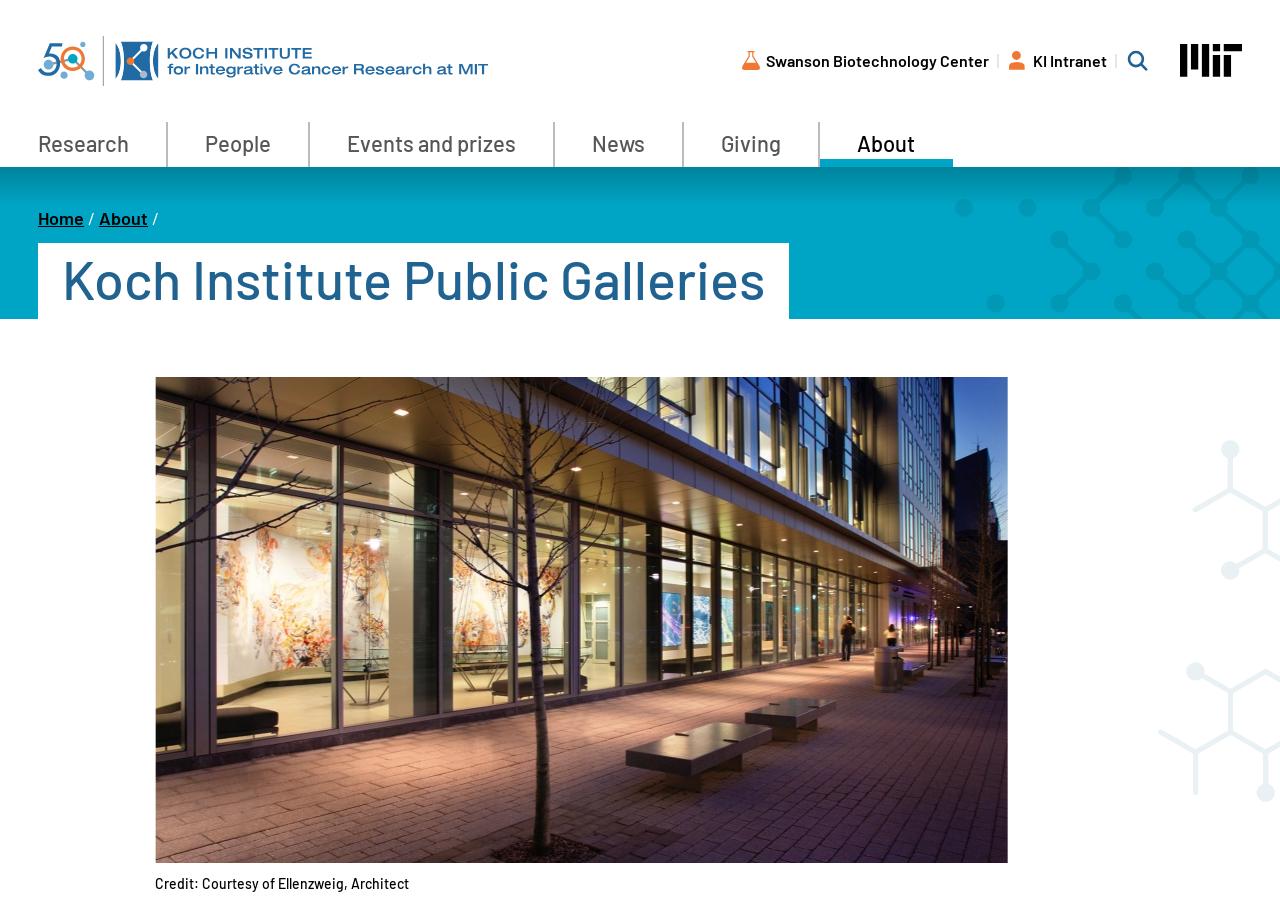How many links are there in the primary navigation menu?
Answer the question based on the image using a single word or a brief phrase.

6